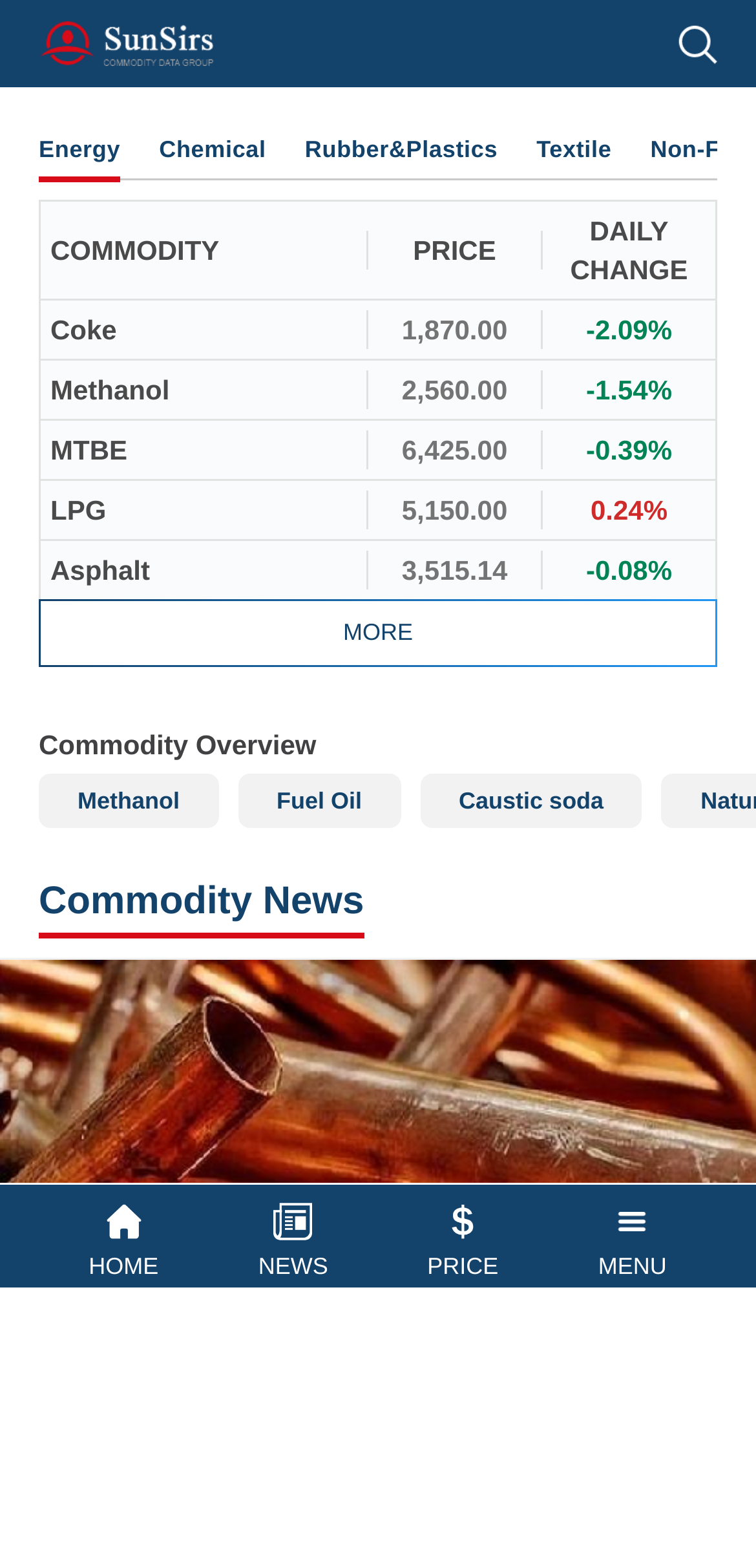What is the section below the commodity table about?
Using the information from the image, give a concise answer in one word or a short phrase.

Commodity News